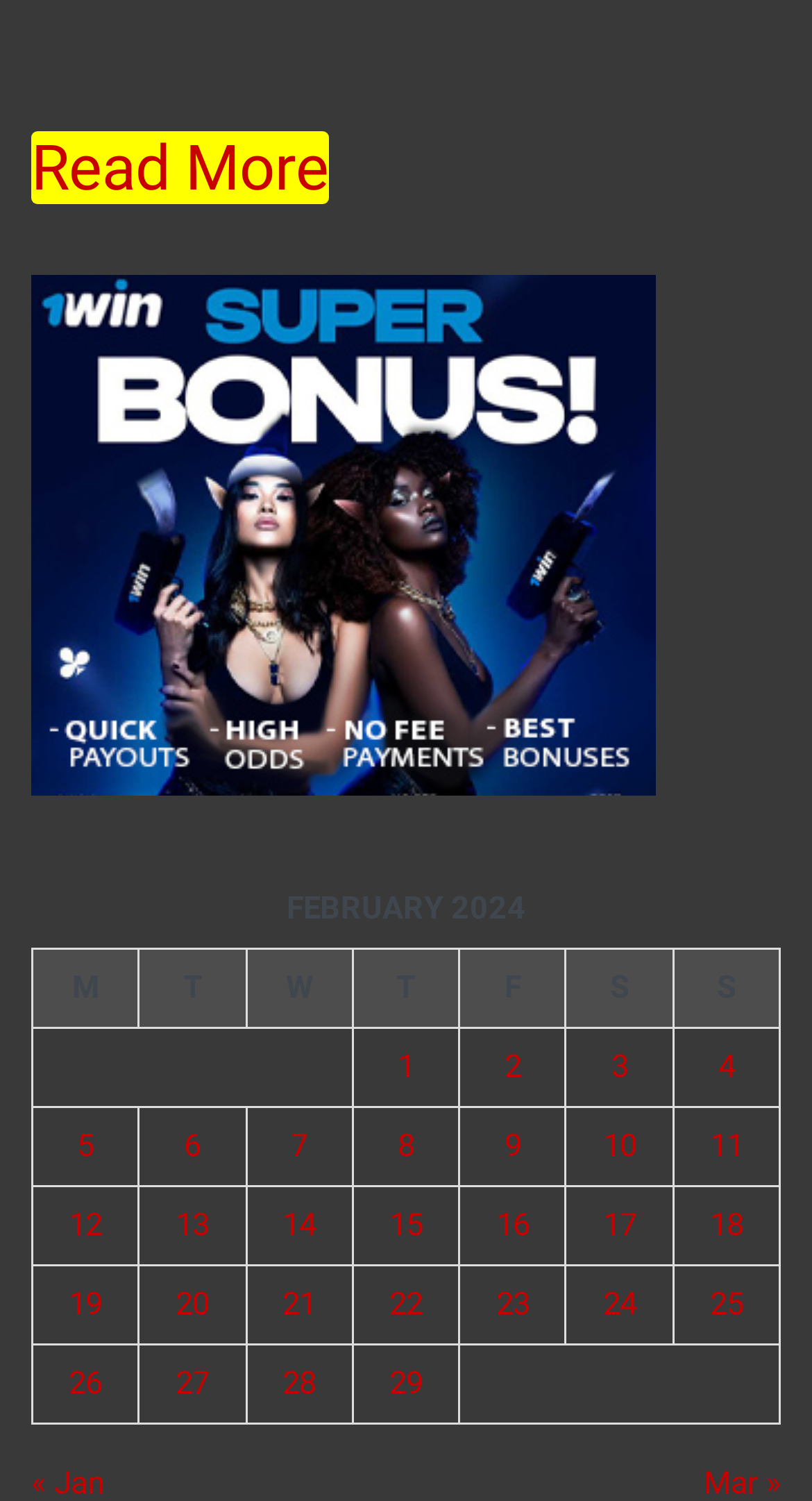What is the title of the table? Refer to the image and provide a one-word or short phrase answer.

FEBRUARY 2024